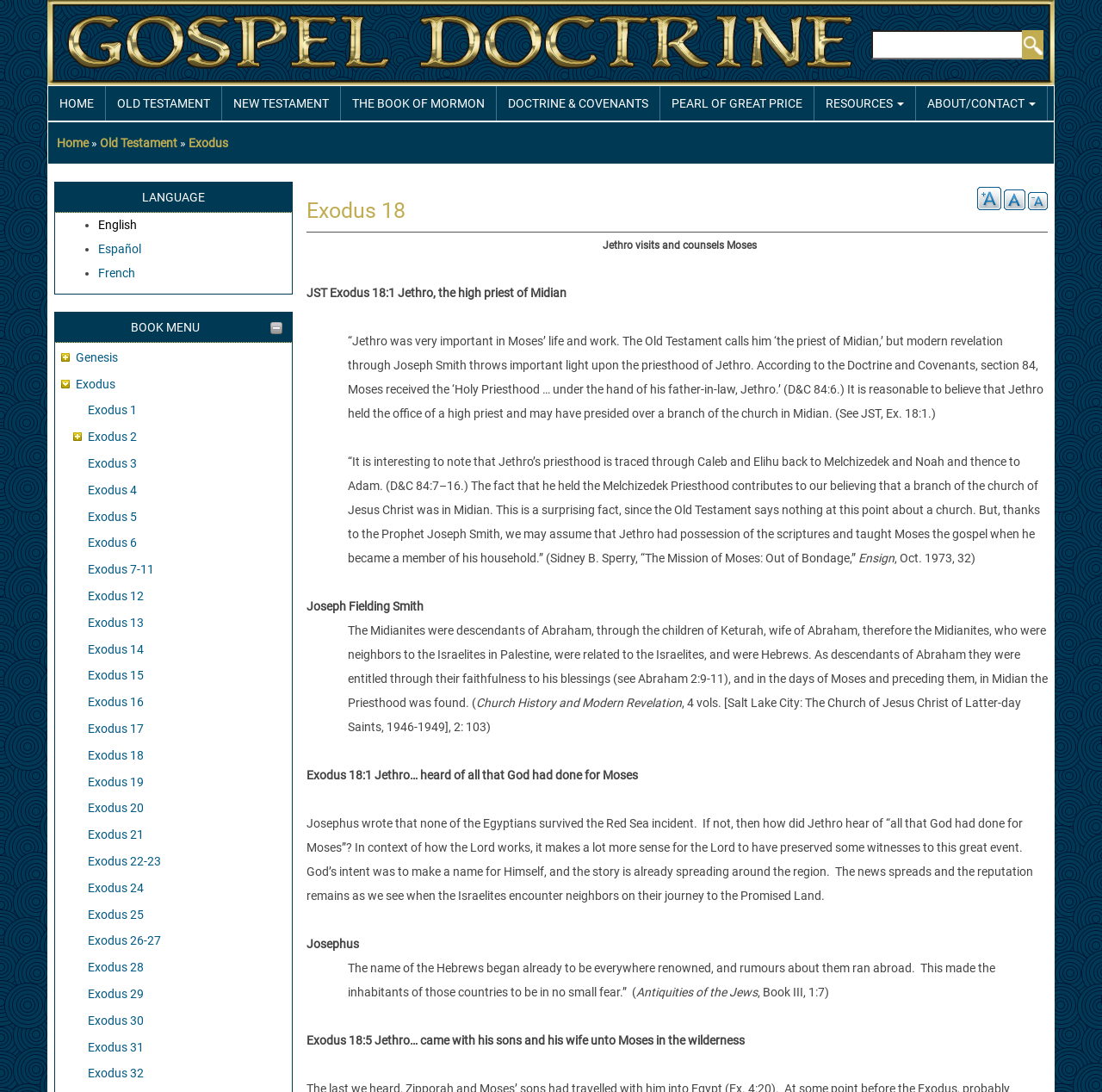Describe all the visual and textual components of the webpage comprehensively.

This webpage is about Exodus 18 from the Gospel Doctrine. At the top, there is a navigation menu with links to "HOME", "OLD TESTAMENT", "NEW TESTAMENT", "THE BOOK OF MORMON", "DOCTRINE & COVENANTS", "PEARL OF GREAT PRICE", "RESOURCES", and "ABOUT/CONTACT". Below this menu, there is a search bar with a "Search" button. 

On the left side, there is a breadcrumb navigation menu showing the path "Home" > "Old Testament" > "Exodus" > "Exodus 18". Below this, there are links to different languages, including English, Español, and French.

The main content of the webpage is divided into two sections. The first section has a heading "Exodus 18" and contains a brief summary of the chapter, which is about Jethro visiting and counseling Moses. 

The second section is a collection of links to different chapters of Exodus, ranging from Exodus 1 to Exodus 32. Each link is preceded by a bullet point.

On the right side, there are three links to change the font size: "-A", "A", and "+A". Below these links, there is a block of text that discusses Jethro's importance in Moses' life and work, citing references from the Doctrine and Covenants and other sources. The text also mentions Jethro's priesthood and its connection to Melchizedek and Adam.